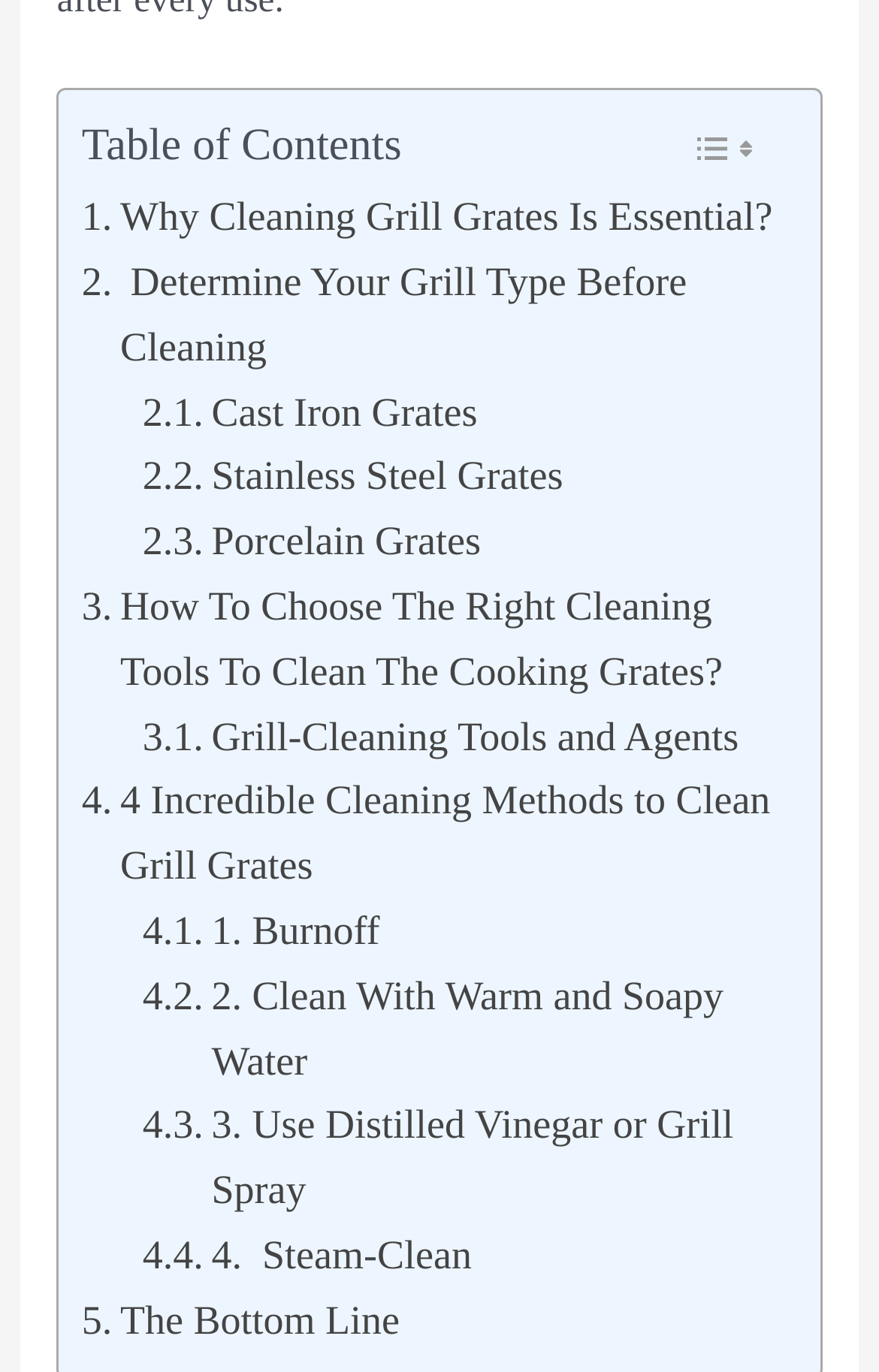What is the last section of the webpage about?
Look at the webpage screenshot and answer the question with a detailed explanation.

The last section of the webpage is about 'The Bottom Line', which is likely a summary or conclusion of the importance of cleaning grill grates and the methods discussed on the webpage.